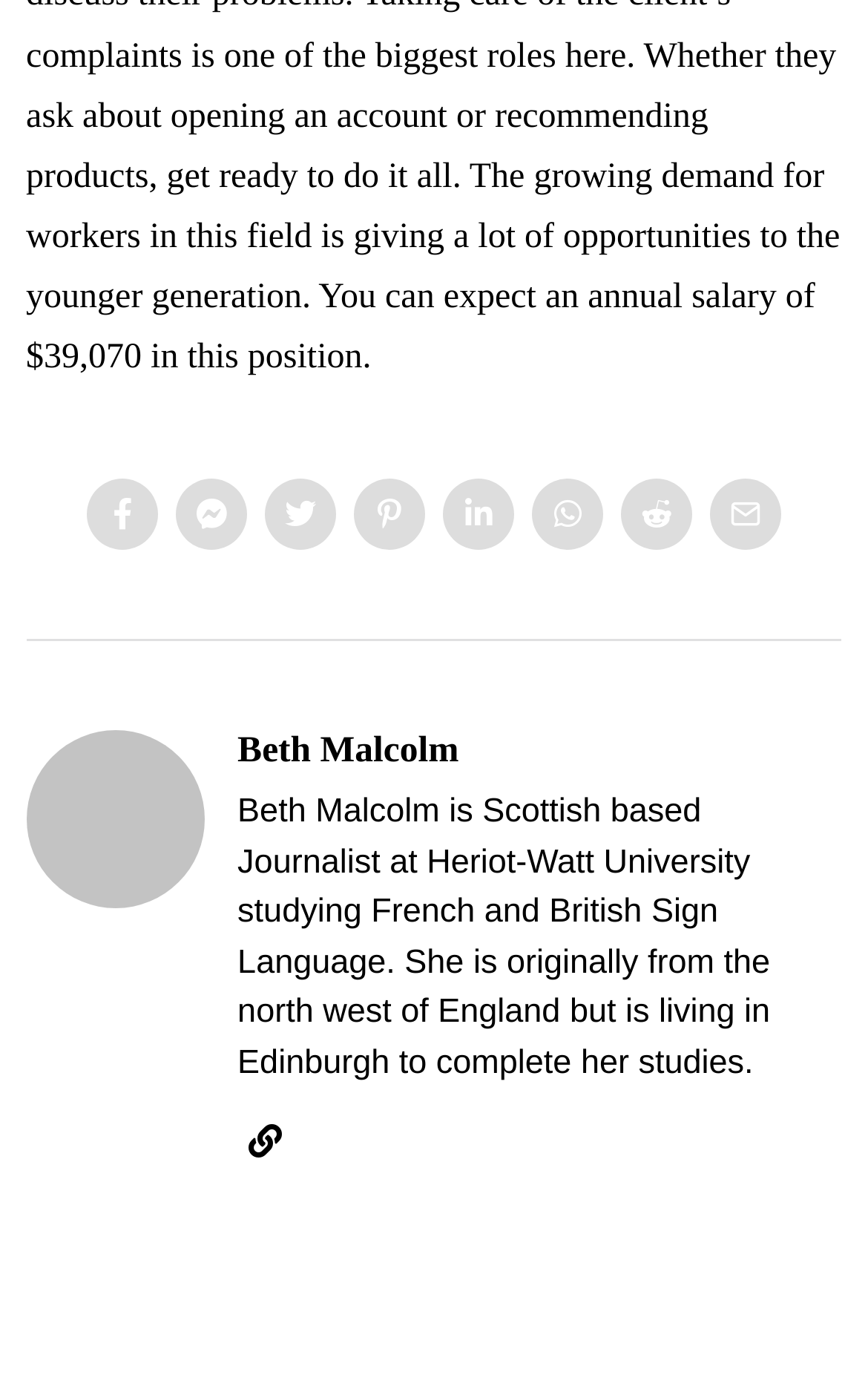Determine the bounding box coordinates of the target area to click to execute the following instruction: "Jump to the main content."

None